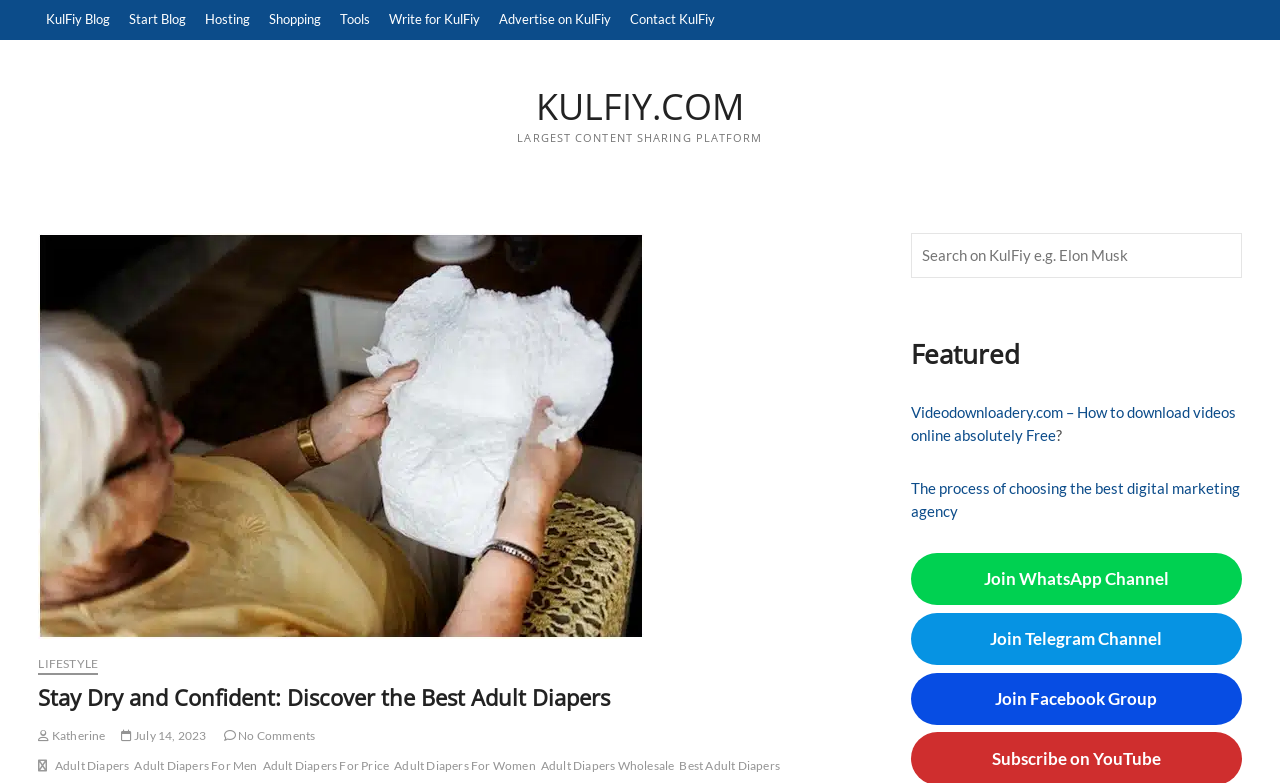Extract the main headline from the webpage and generate its text.

Stay Dry and Confident: Discover the Best Adult Diapers